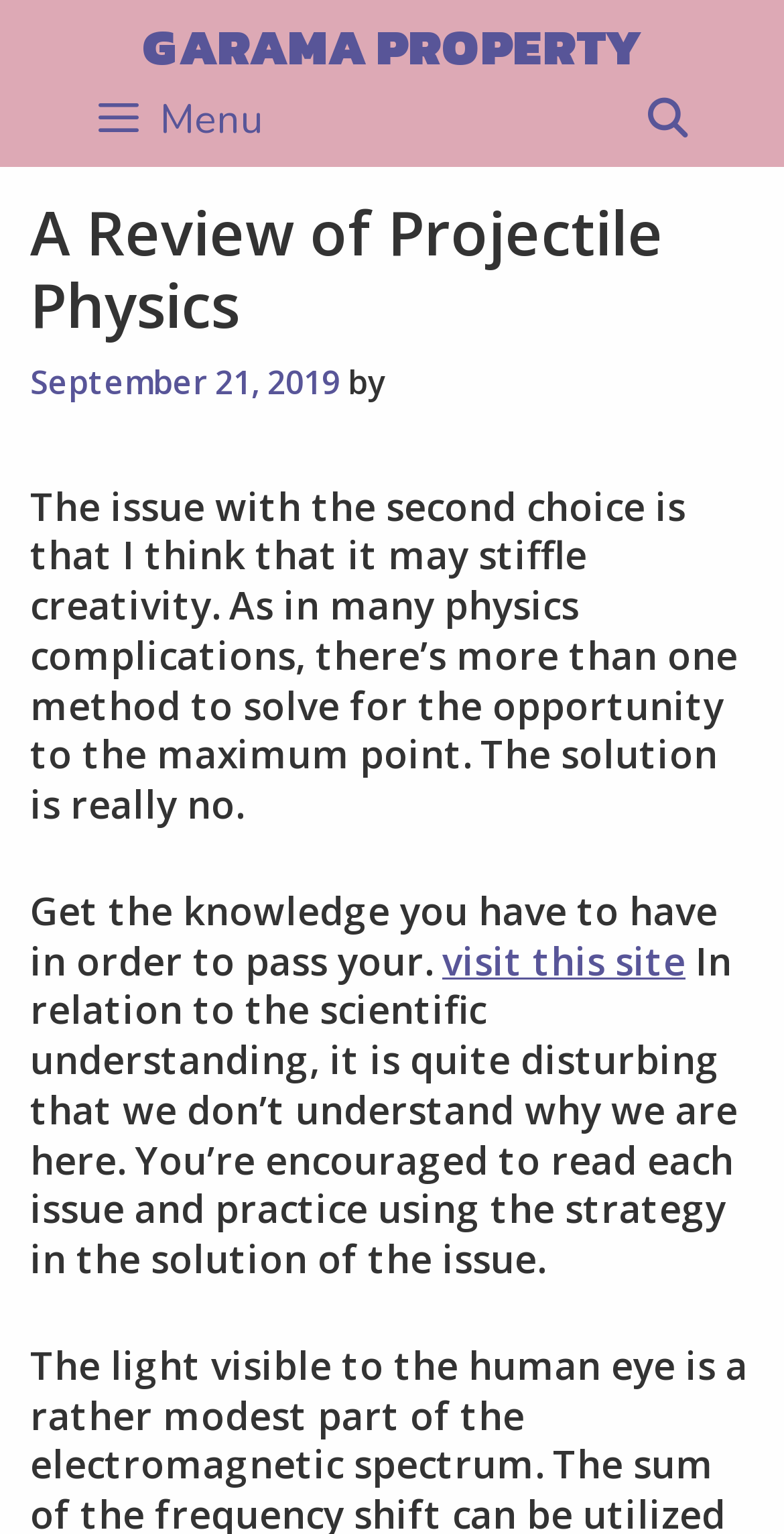Given the element description "Menu" in the screenshot, predict the bounding box coordinates of that UI element.

[0.103, 0.052, 0.897, 0.104]